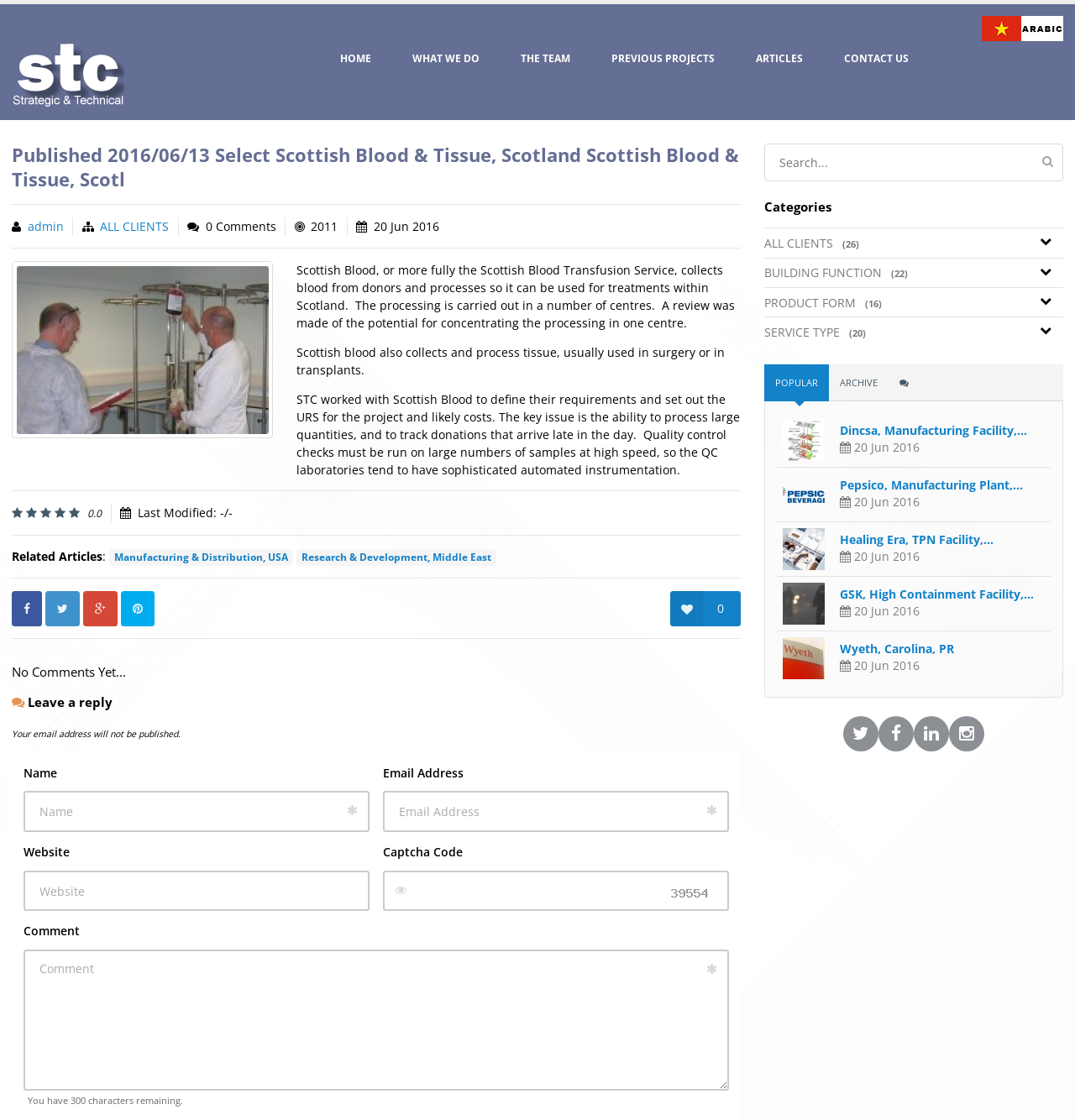Answer the following query concisely with a single word or phrase:
What does Scottish Blood collect from donors?

blood